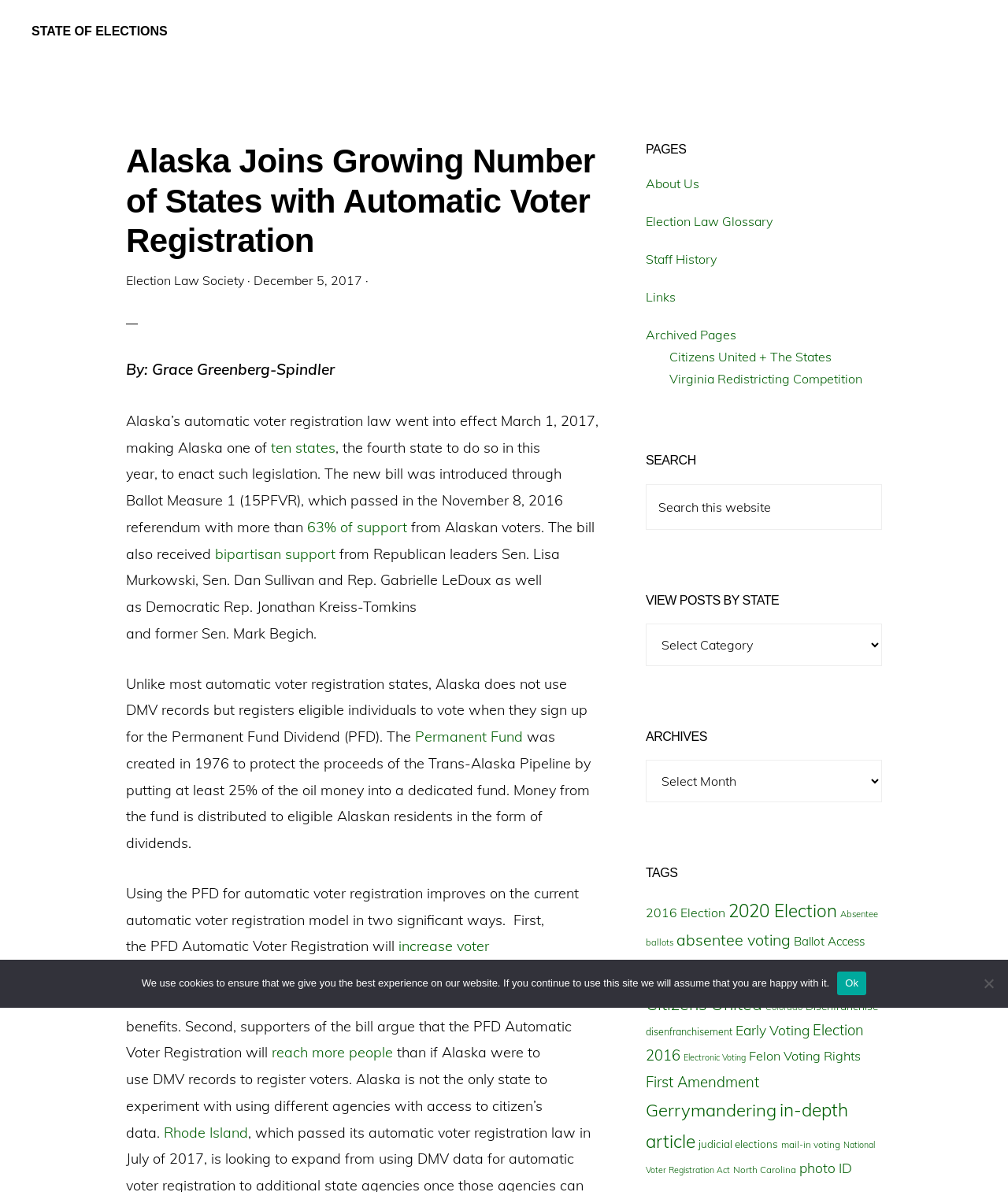Generate a thorough caption detailing the webpage content.

This webpage is about Alaska joining the growing number of states with automatic voter registration. The page has a header section with links to skip to main content and primary sidebar. Below the header, there is a logo "STATE OF ELECTIONS" and a heading "Alaska Joins Growing Number of States with Automatic Voter Registration" with a subheading "By: Grace Greenberg-Spindler" and a date "December 5, 2017".

The main content of the page is divided into several paragraphs discussing Alaska's automatic voter registration law, which went into effect on March 1, 2017. The law was introduced through Ballot Measure 1 (15PFVR) and passed with more than 63% of support from Alaskan voters. The bill received bipartisan support from Republican and Democratic leaders. The page also explains how Alaska's automatic voter registration system works, using the Permanent Fund Dividend (PFD) to register eligible individuals to vote.

On the right side of the page, there is a primary sidebar with several sections, including "PAGES", "SEARCH", "VIEW POSTS BY STATE", "ARCHIVES", and "TAGS". The "TAGS" section has a long list of links to various topics related to elections, such as "2016 Election", "Absentee ballots", "Campaign Finance", and "Gerrymandering".

At the bottom of the page, there is a footer section with a link to "State of Elections" and a copyright notice.